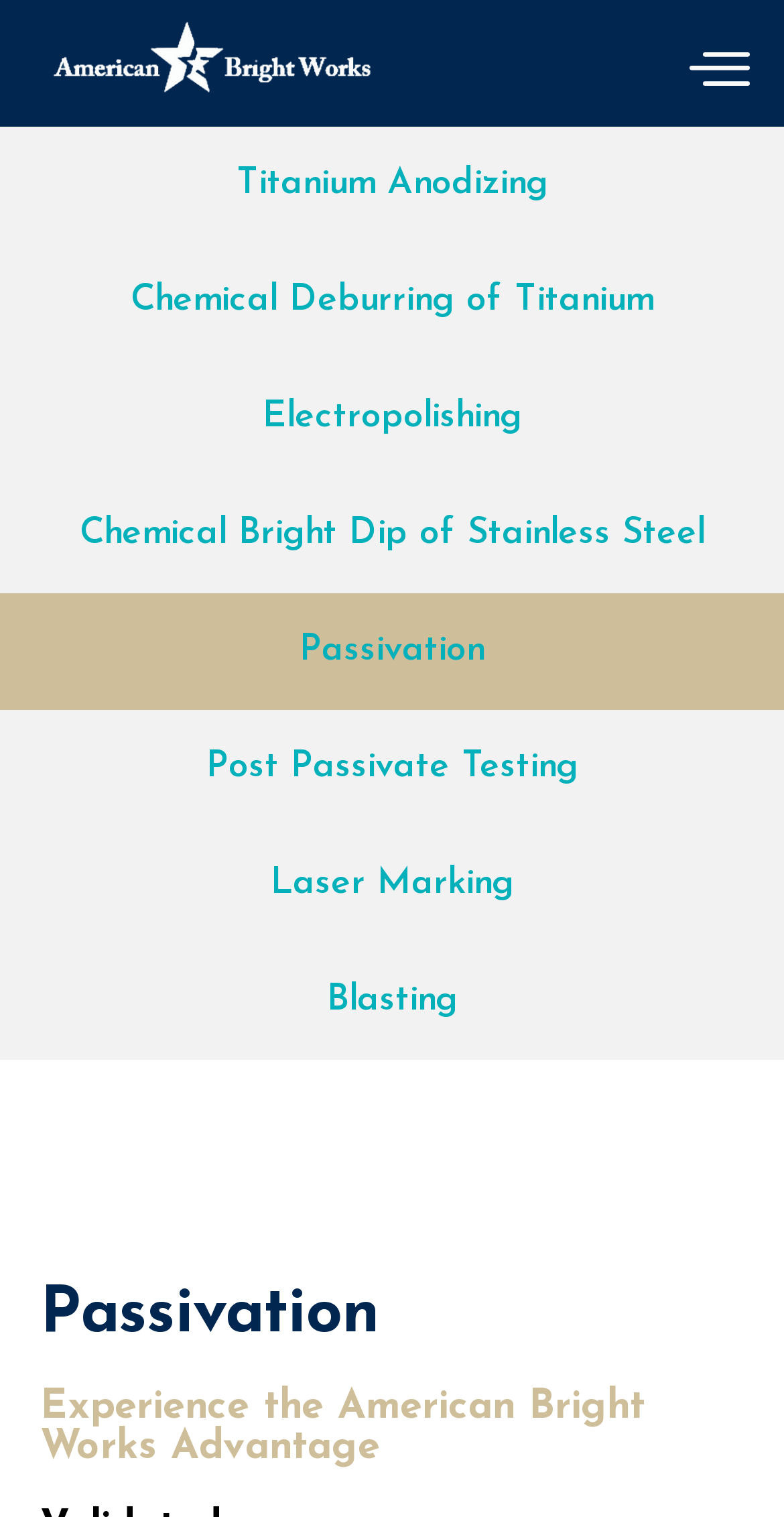Please identify the bounding box coordinates of the clickable element to fulfill the following instruction: "Click on the Menu Toggle button". The coordinates should be four float numbers between 0 and 1, i.e., [left, top, right, bottom].

[0.859, 0.013, 0.974, 0.073]